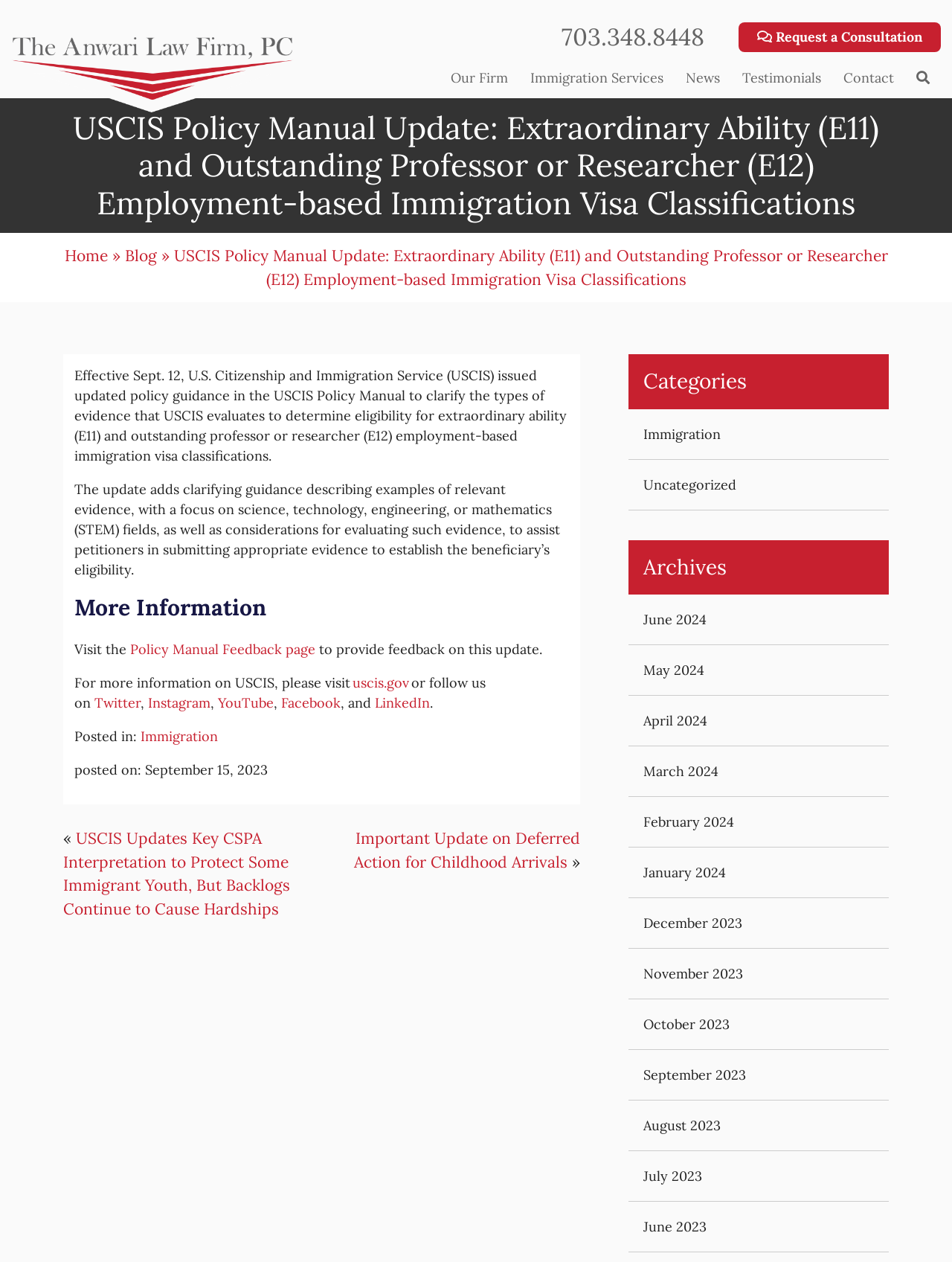Locate the bounding box coordinates of the clickable part needed for the task: "Click the 'Request a Consultation' button".

[0.775, 0.018, 0.988, 0.041]